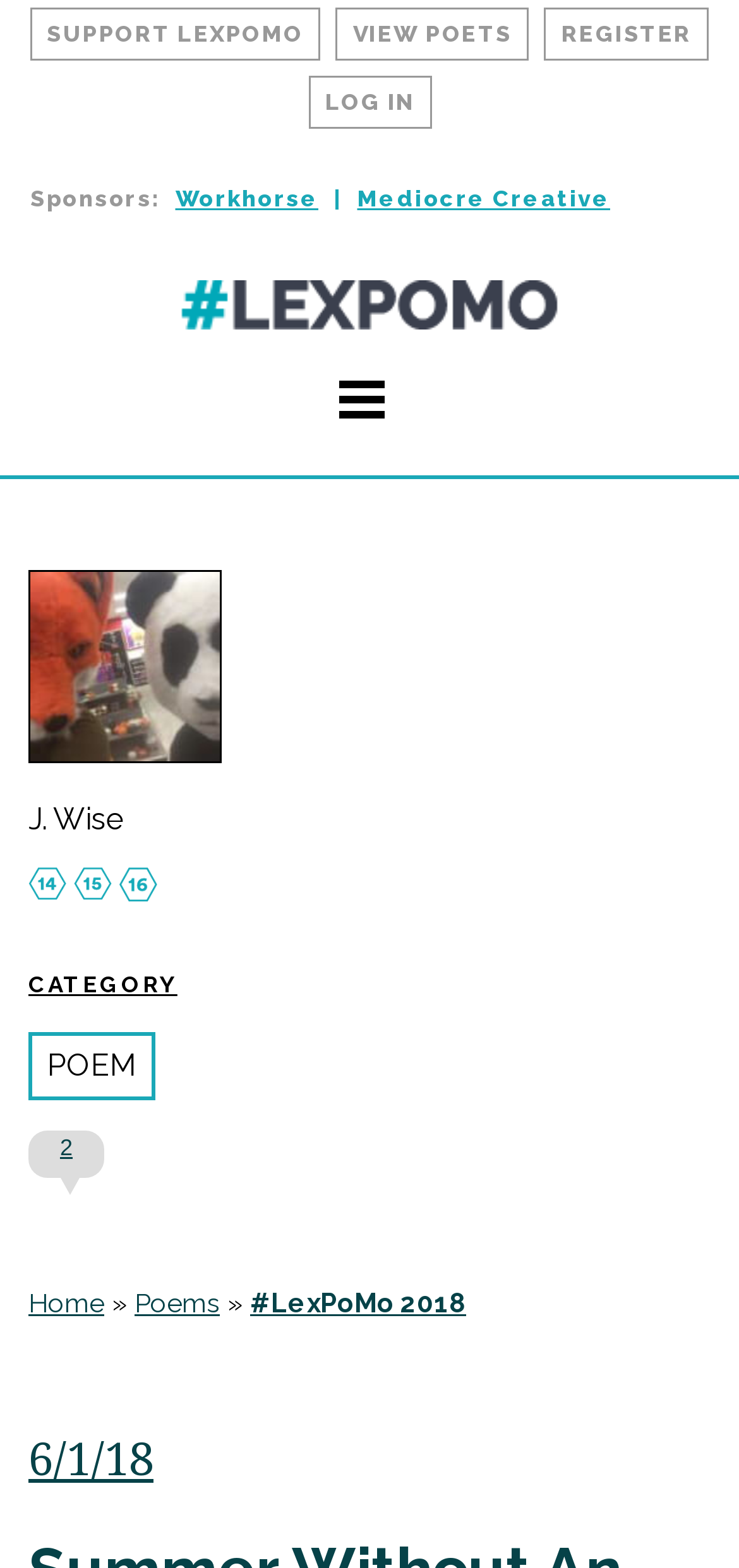Can you determine the bounding box coordinates of the area that needs to be clicked to fulfill the following instruction: "log in"?

[0.417, 0.048, 0.583, 0.082]